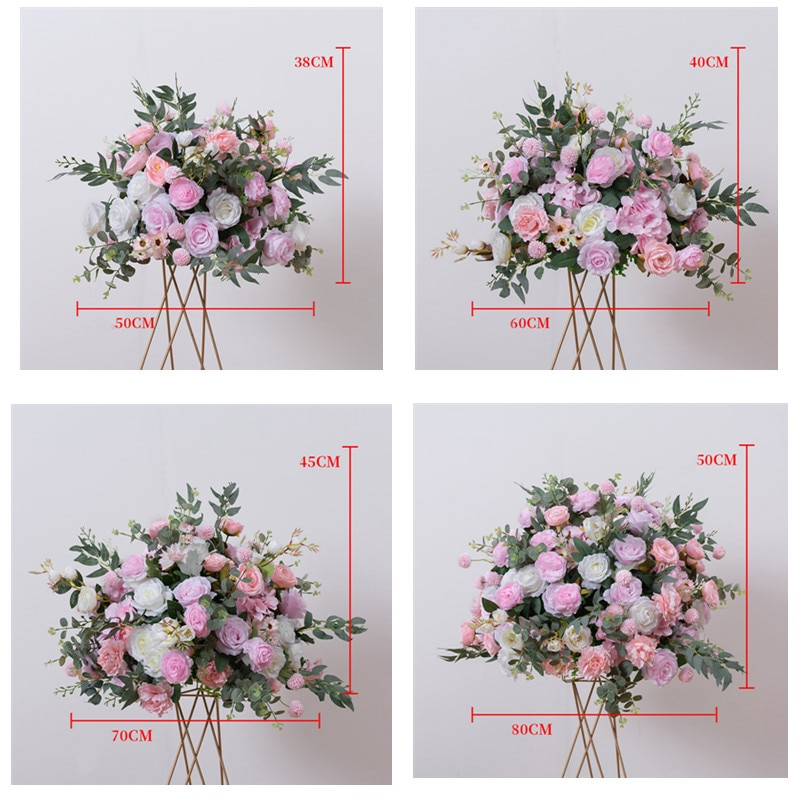What is the purpose of the artificial flower arrangements?
Answer the question with as much detail as possible.

The caption suggests that the artificial flower arrangements are perfect for enhancing any space, whether it's for home decor, events, or special occasions, implying that they can be used to add a decorative touch to various settings.